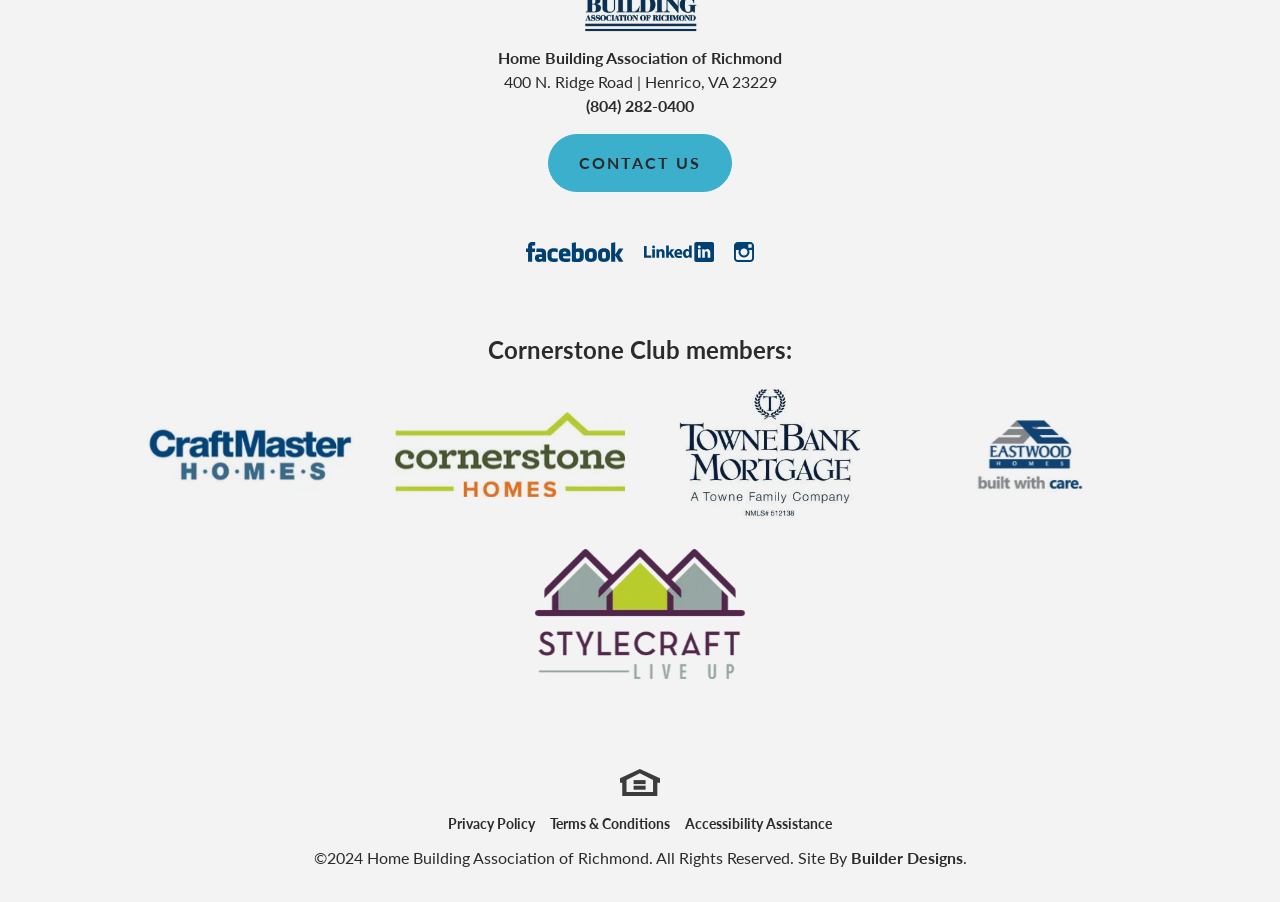Kindly determine the bounding box coordinates of the area that needs to be clicked to fulfill this instruction: "Visit the Facebook page".

[0.411, 0.264, 0.488, 0.291]